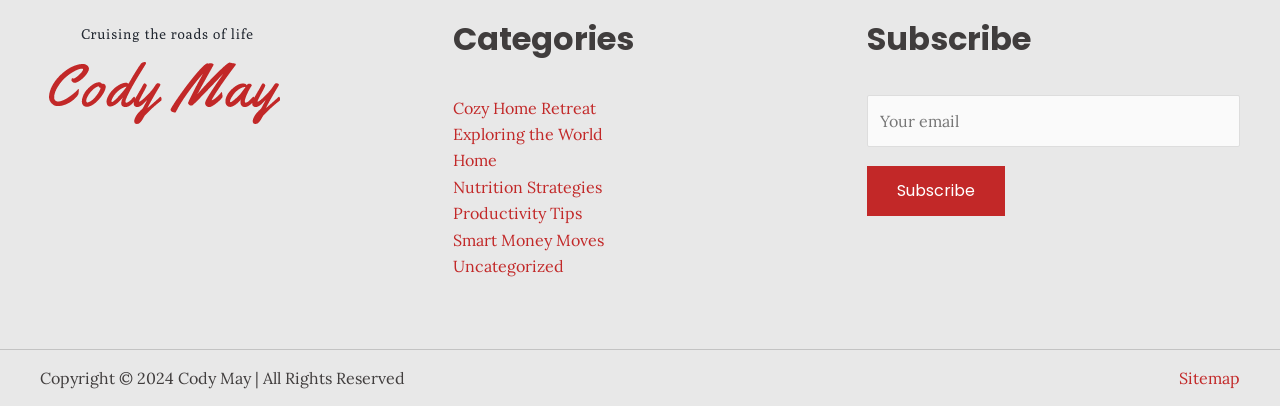Can you specify the bounding box coordinates for the region that should be clicked to fulfill this instruction: "Click on the 'Sitemap' link".

[0.909, 0.907, 0.969, 0.957]